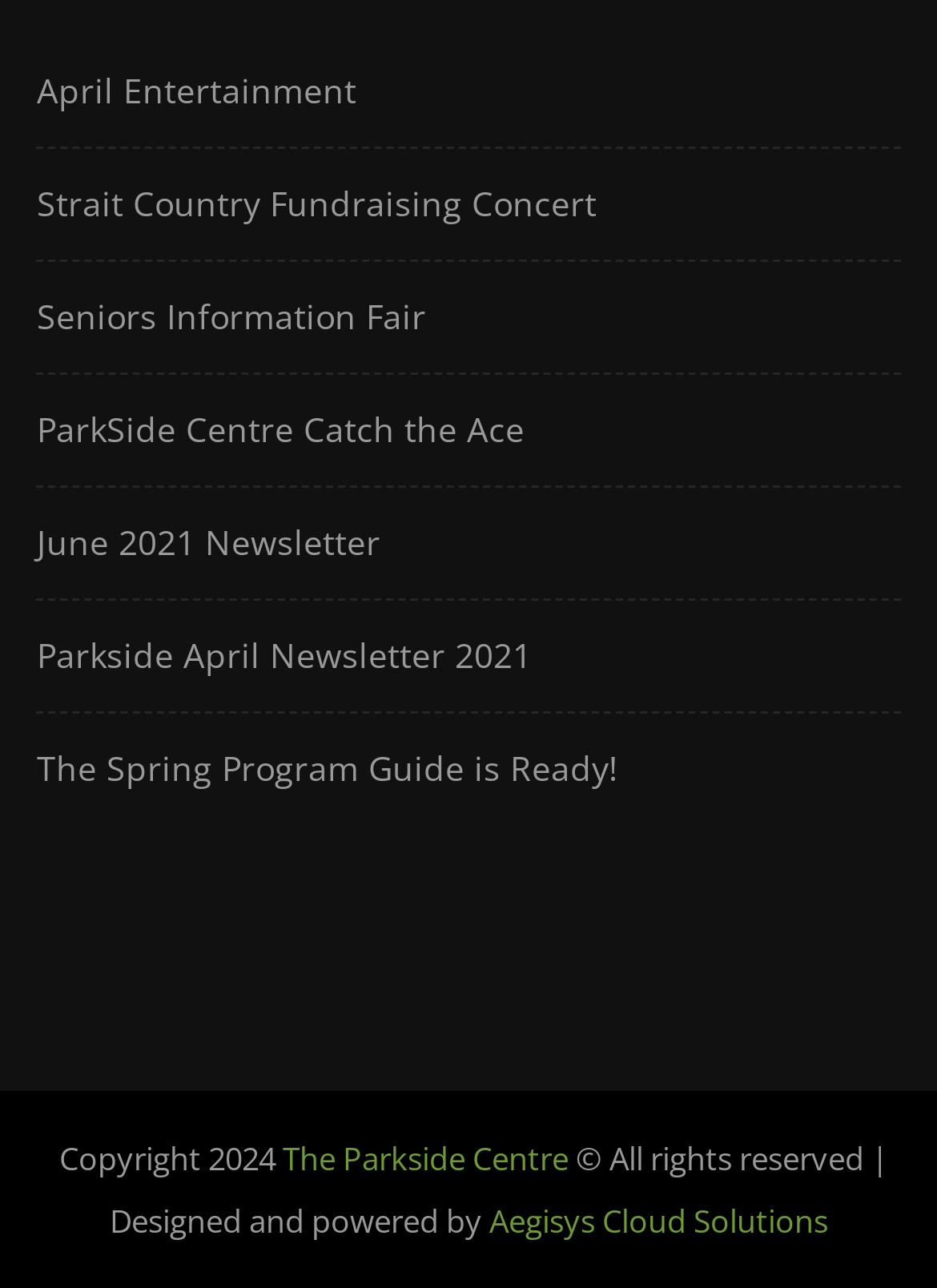What is the year of copyright mentioned on the webpage?
Give a single word or phrase answer based on the content of the image.

2024